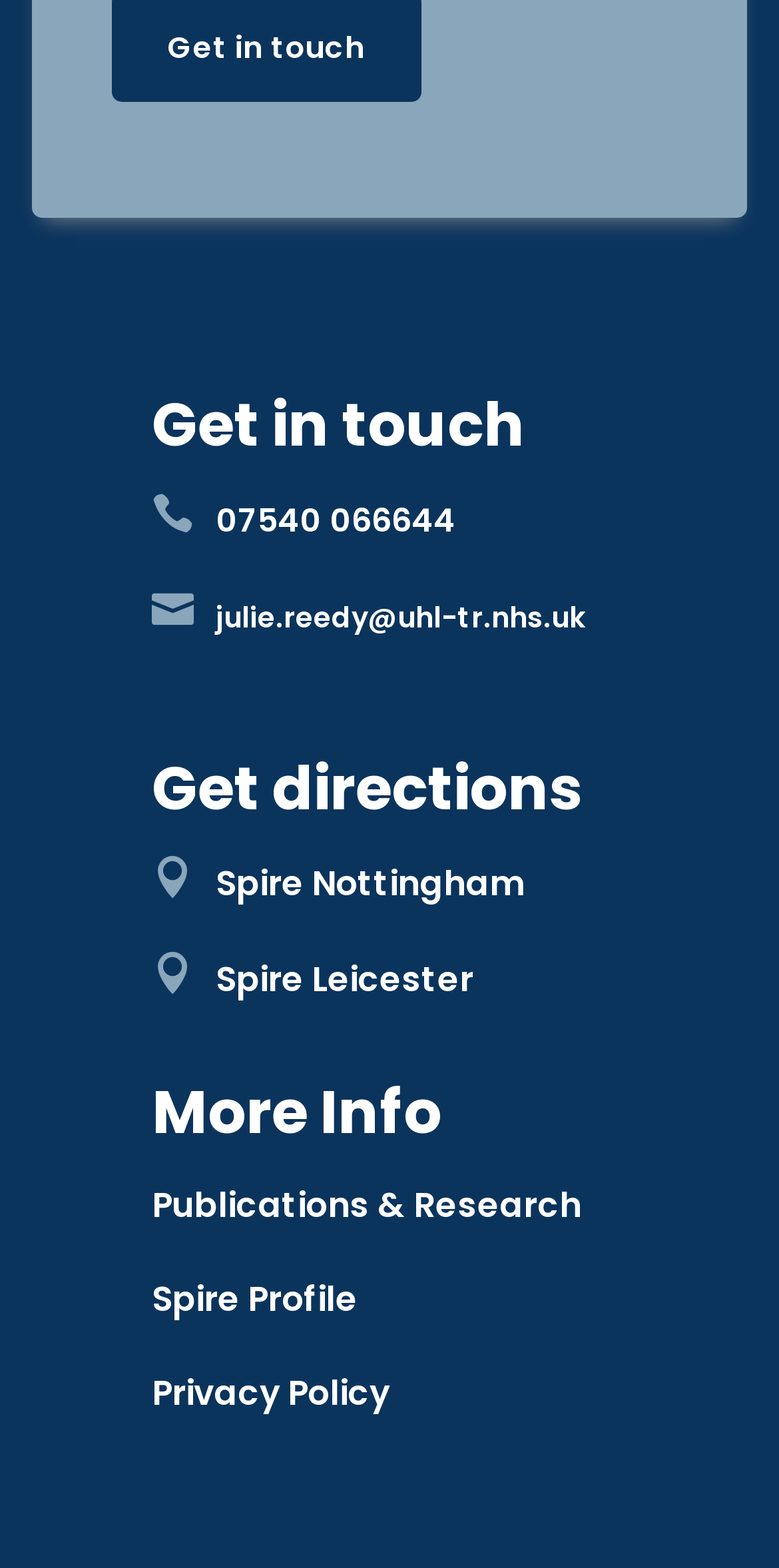Please provide a detailed answer to the question below by examining the image:
What is the phone number to get in touch?

The phone number can be found in the 'Get in touch' section, which is a heading element. Below this heading, there is a link element with the phone number '07540 066644'.